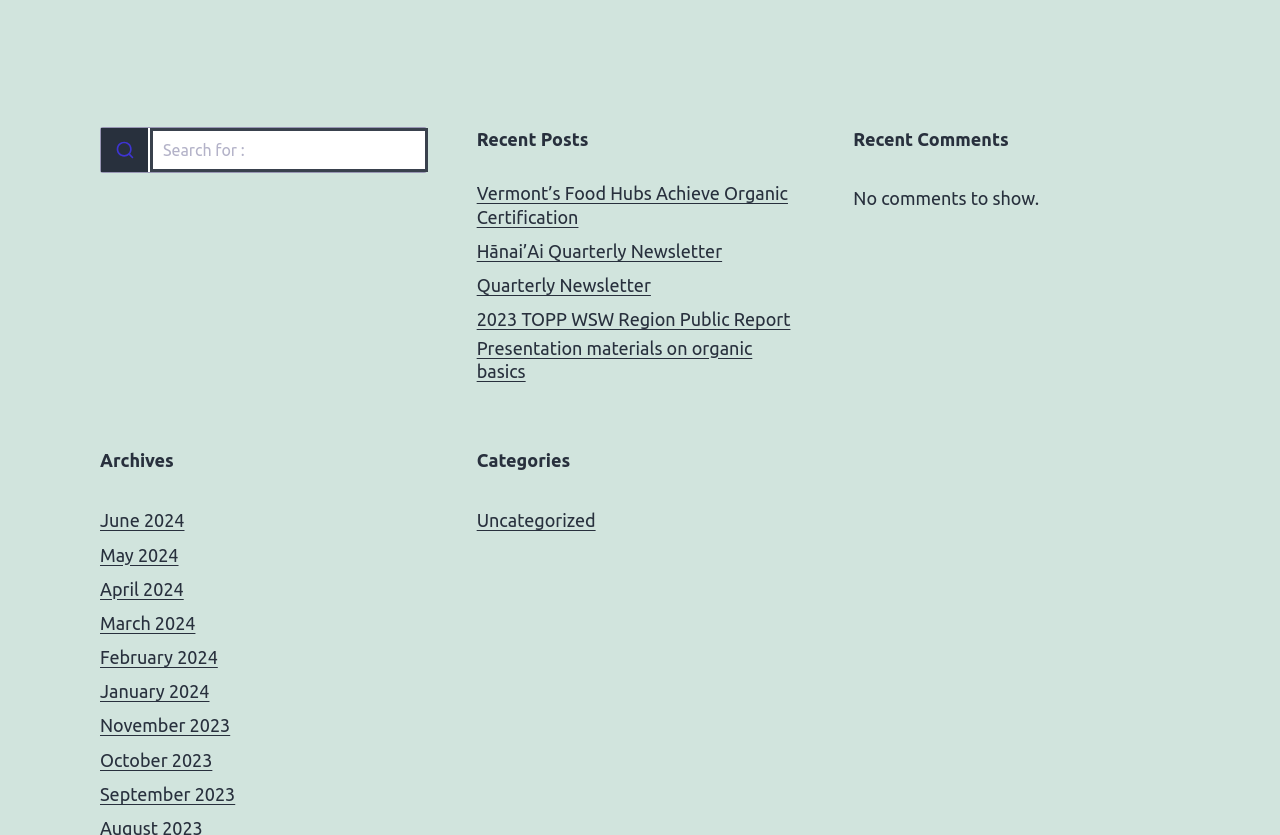Could you provide the bounding box coordinates for the portion of the screen to click to complete this instruction: "view categories"?

[0.372, 0.611, 0.465, 0.635]